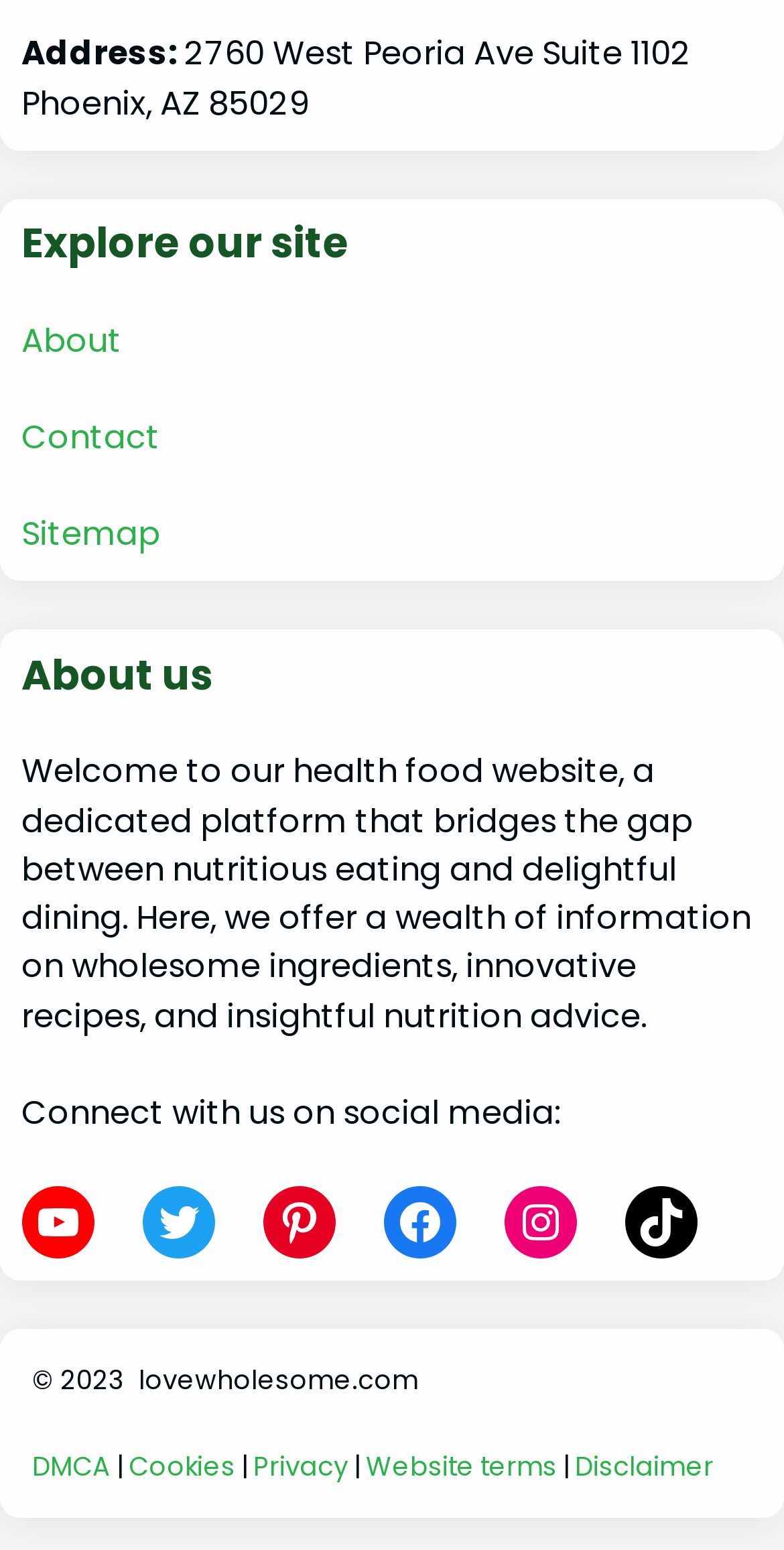What are the three sections of the website mentioned?
Look at the image and answer with only one word or phrase.

About, Contact, Sitemap